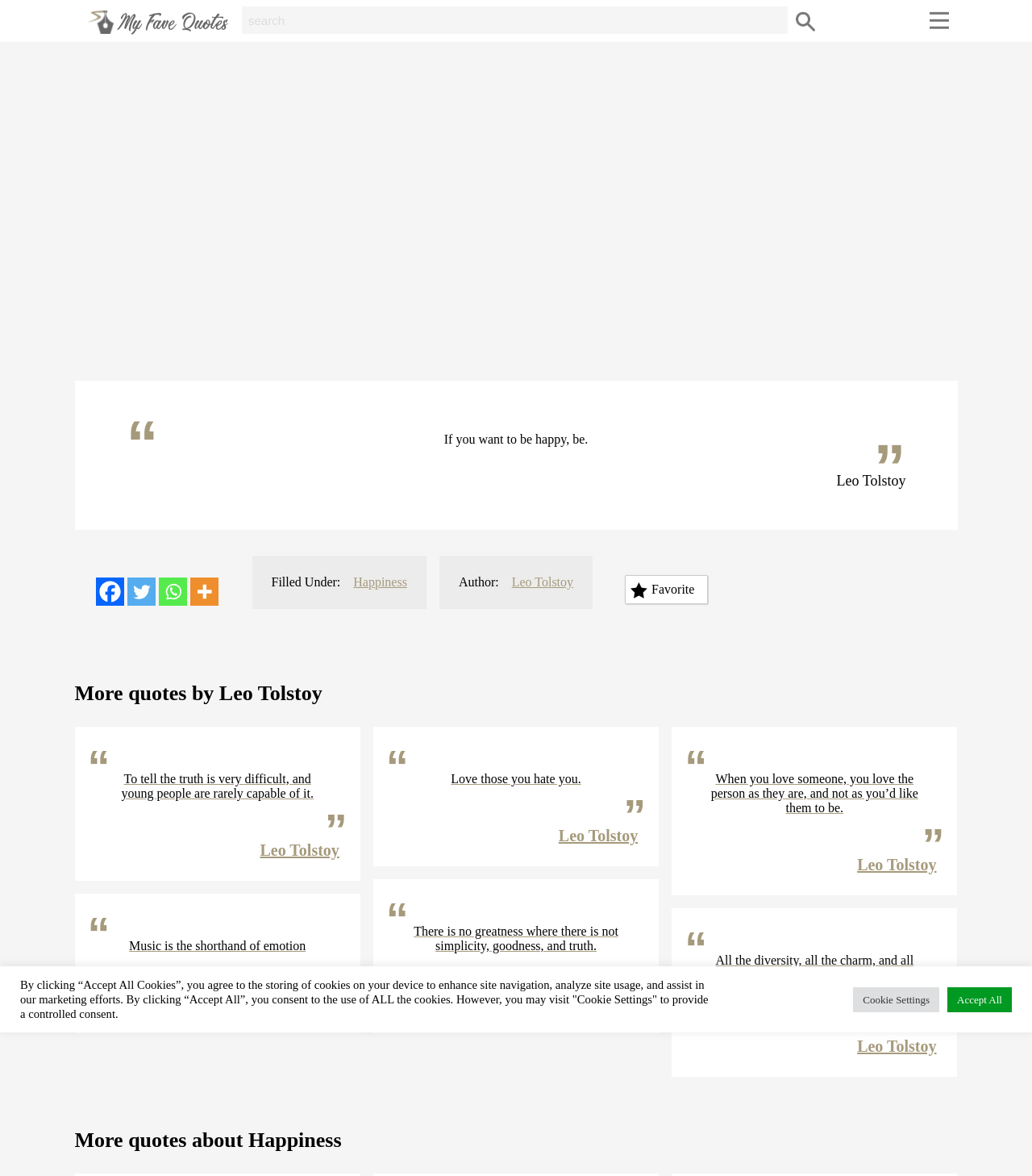Locate the bounding box coordinates of the area that needs to be clicked to fulfill the following instruction: "Visit My Fave Quotes". The coordinates should be in the format of four float numbers between 0 and 1, namely [left, top, right, bottom].

[0.085, 0.023, 0.221, 0.035]